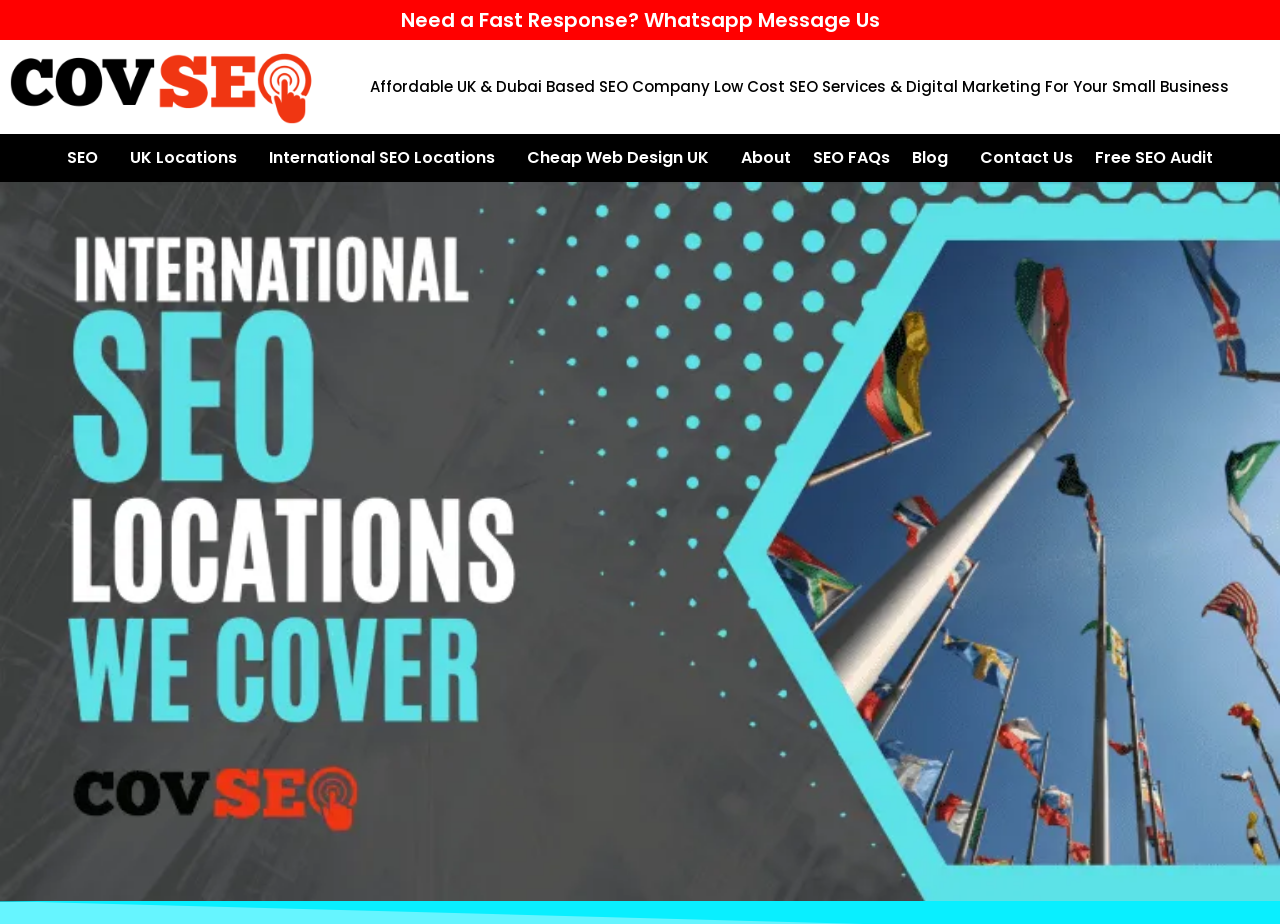Identify the bounding box coordinates necessary to click and complete the given instruction: "Visit the About page".

[0.57, 0.155, 0.627, 0.186]